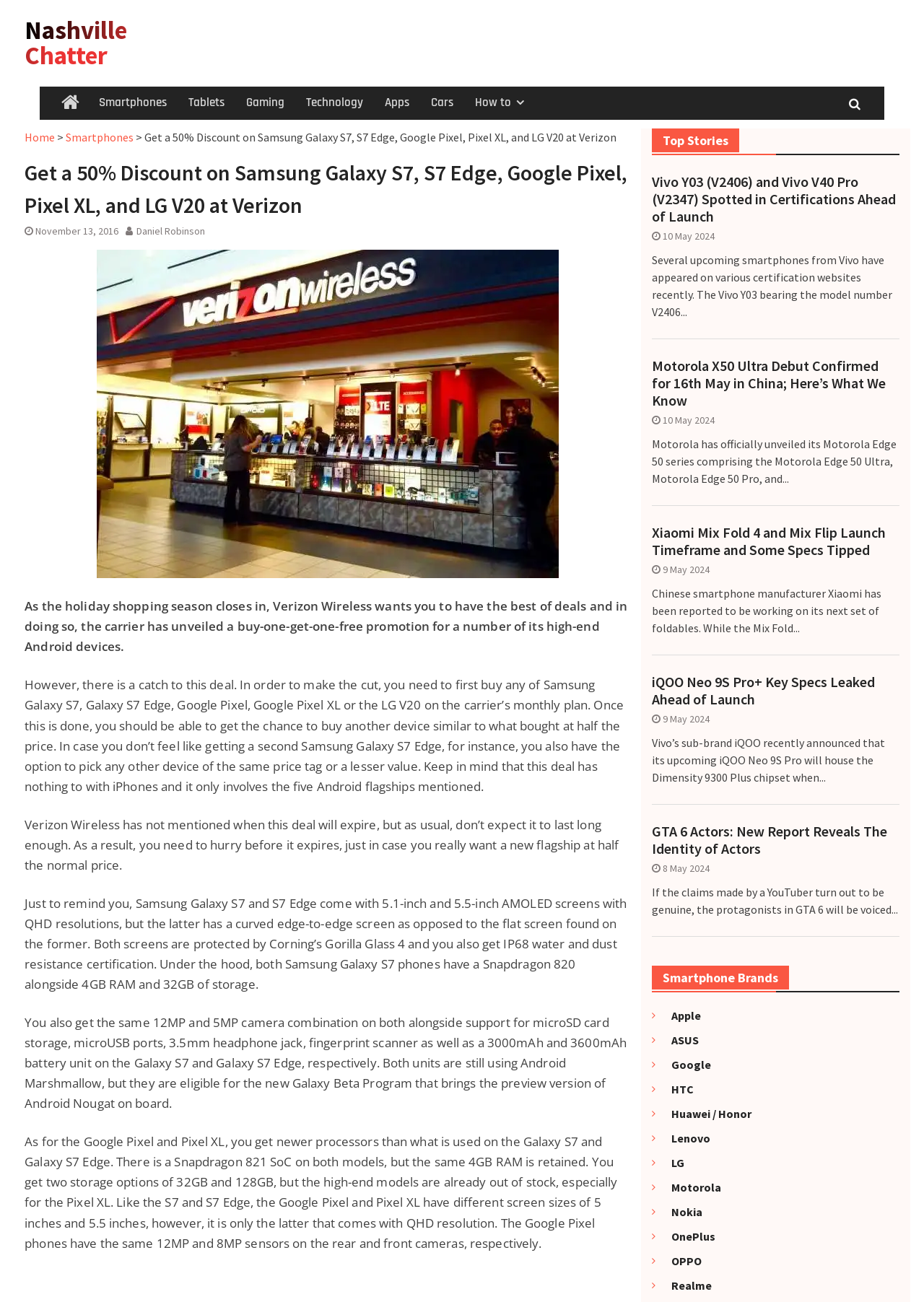Pinpoint the bounding box coordinates of the clickable element to carry out the following instruction: "Click on the 'Smartphones' link."

[0.095, 0.067, 0.192, 0.092]